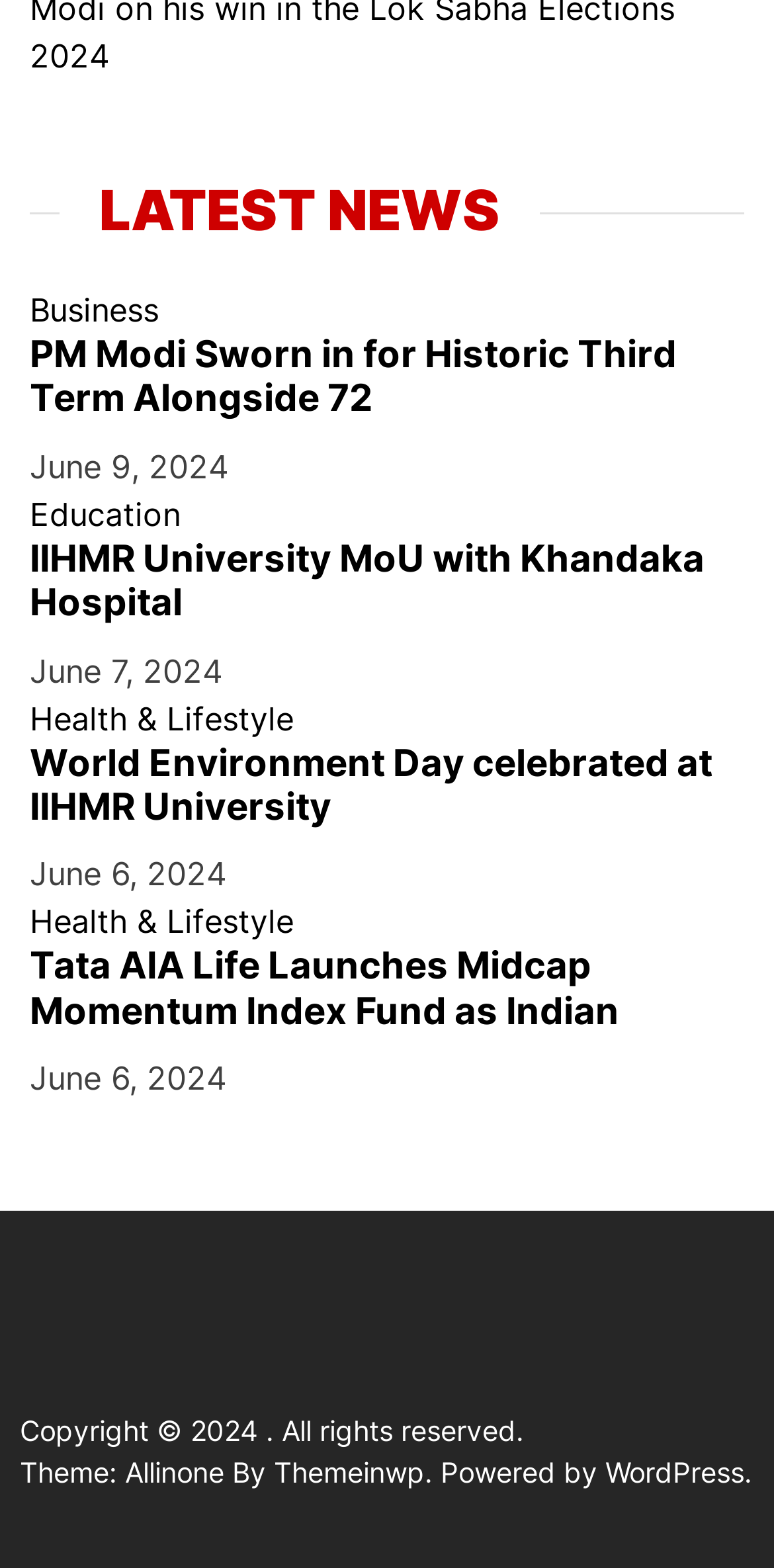Provide a short answer using a single word or phrase for the following question: 
What is the latest news category?

Business